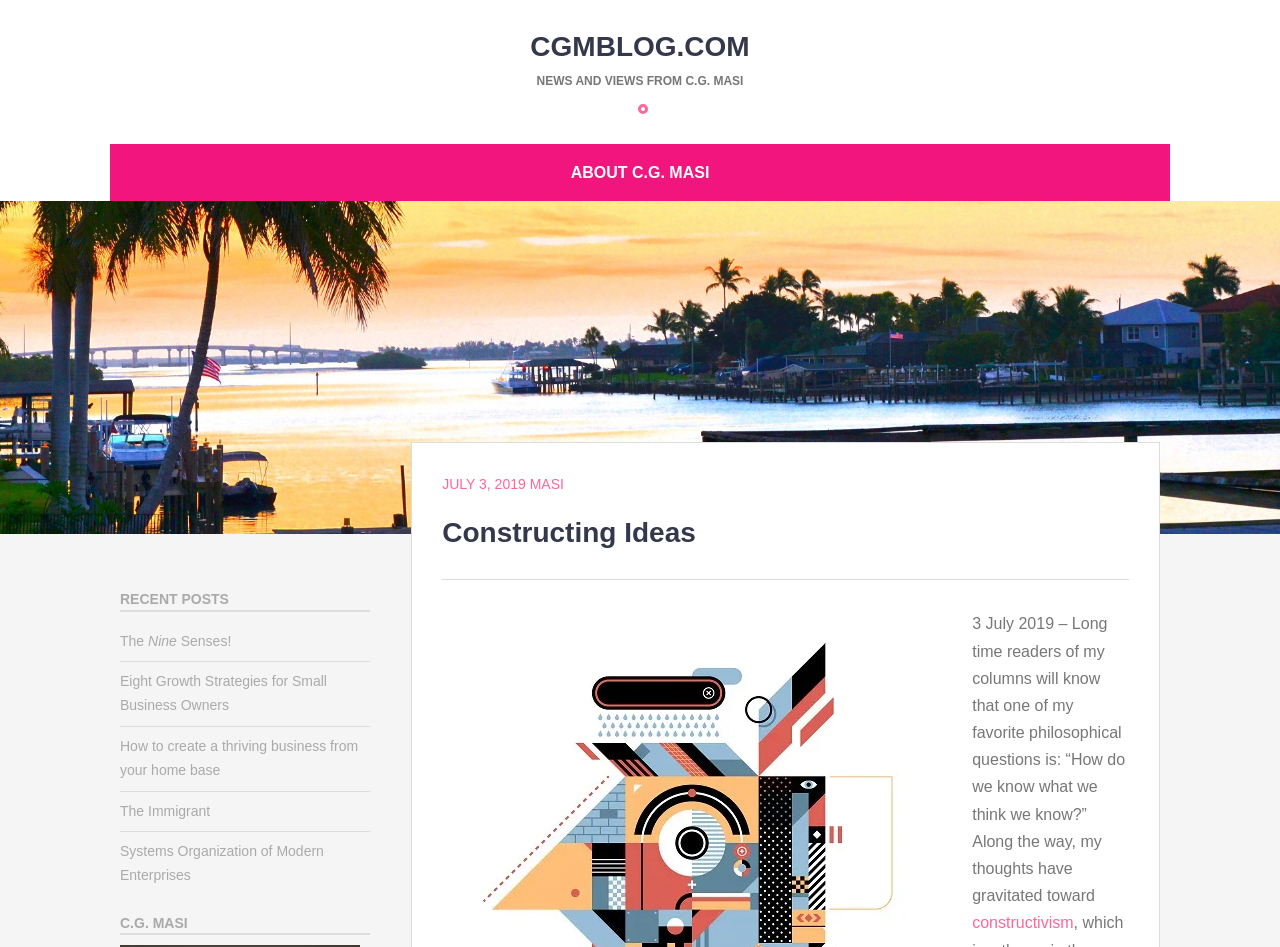Find the coordinates for the bounding box of the element with this description: "The Immigrant".

[0.094, 0.847, 0.164, 0.864]